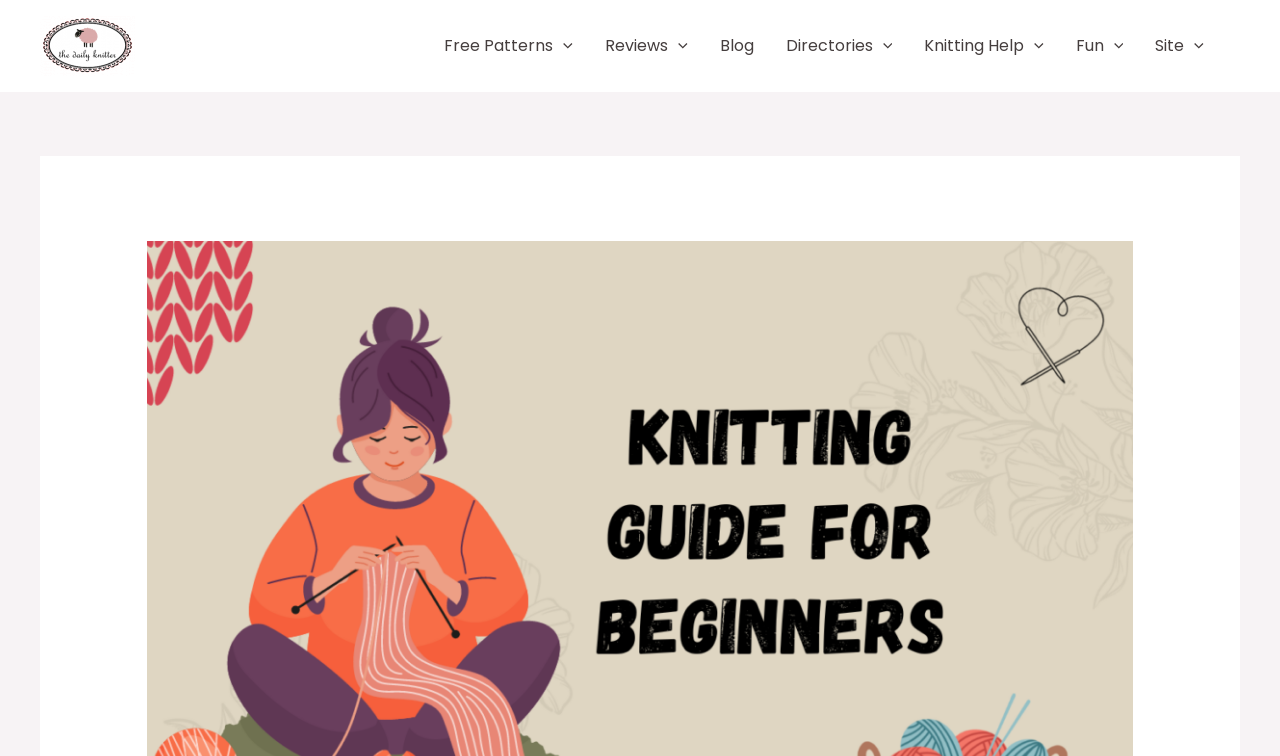Locate the coordinates of the bounding box for the clickable region that fulfills this instruction: "Open the Knitting Help menu".

[0.8, 0.015, 0.815, 0.107]